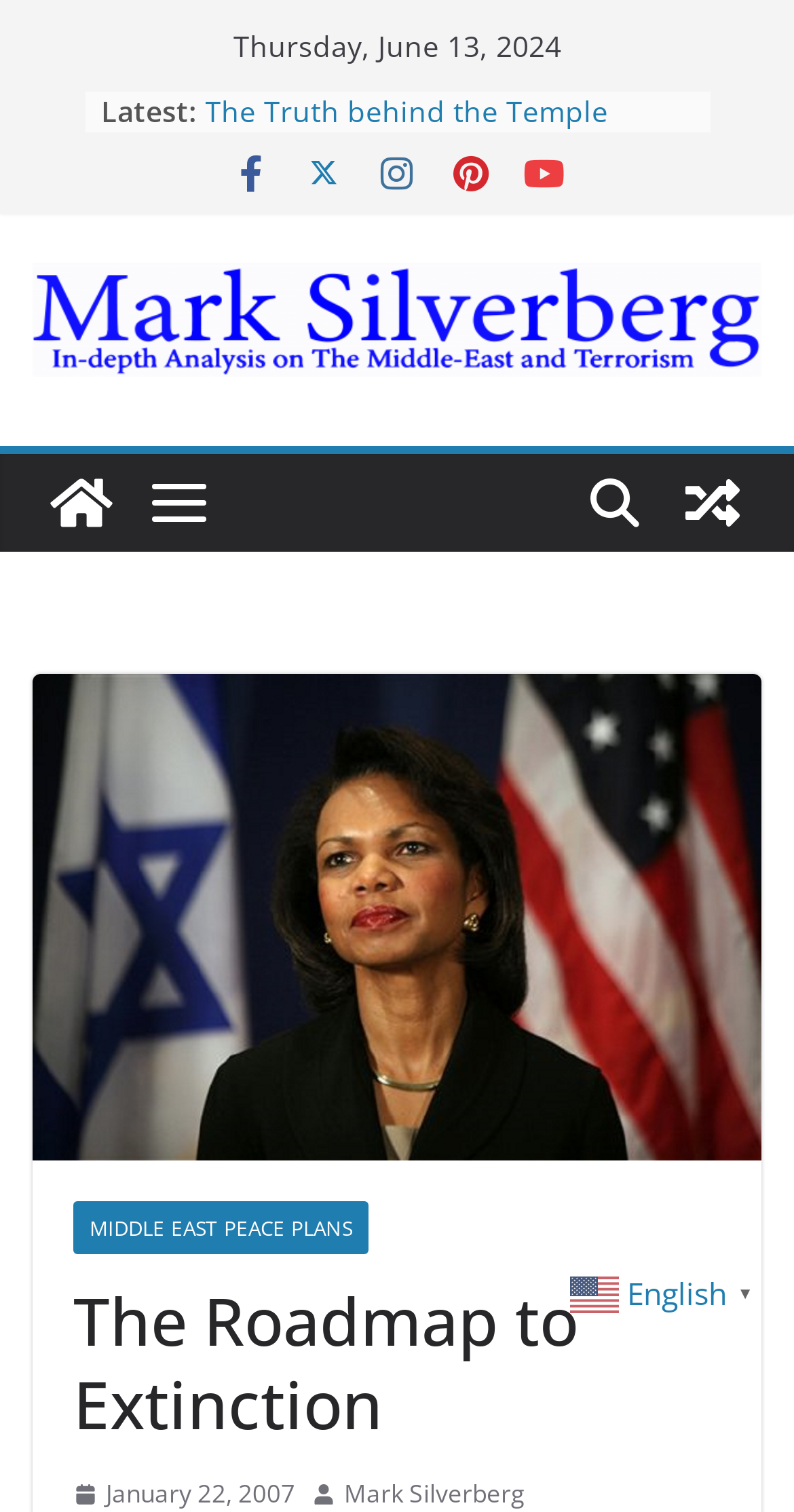Specify the bounding box coordinates for the region that must be clicked to perform the given instruction: "View Mark Silverberg's profile".

[0.041, 0.174, 0.959, 0.25]